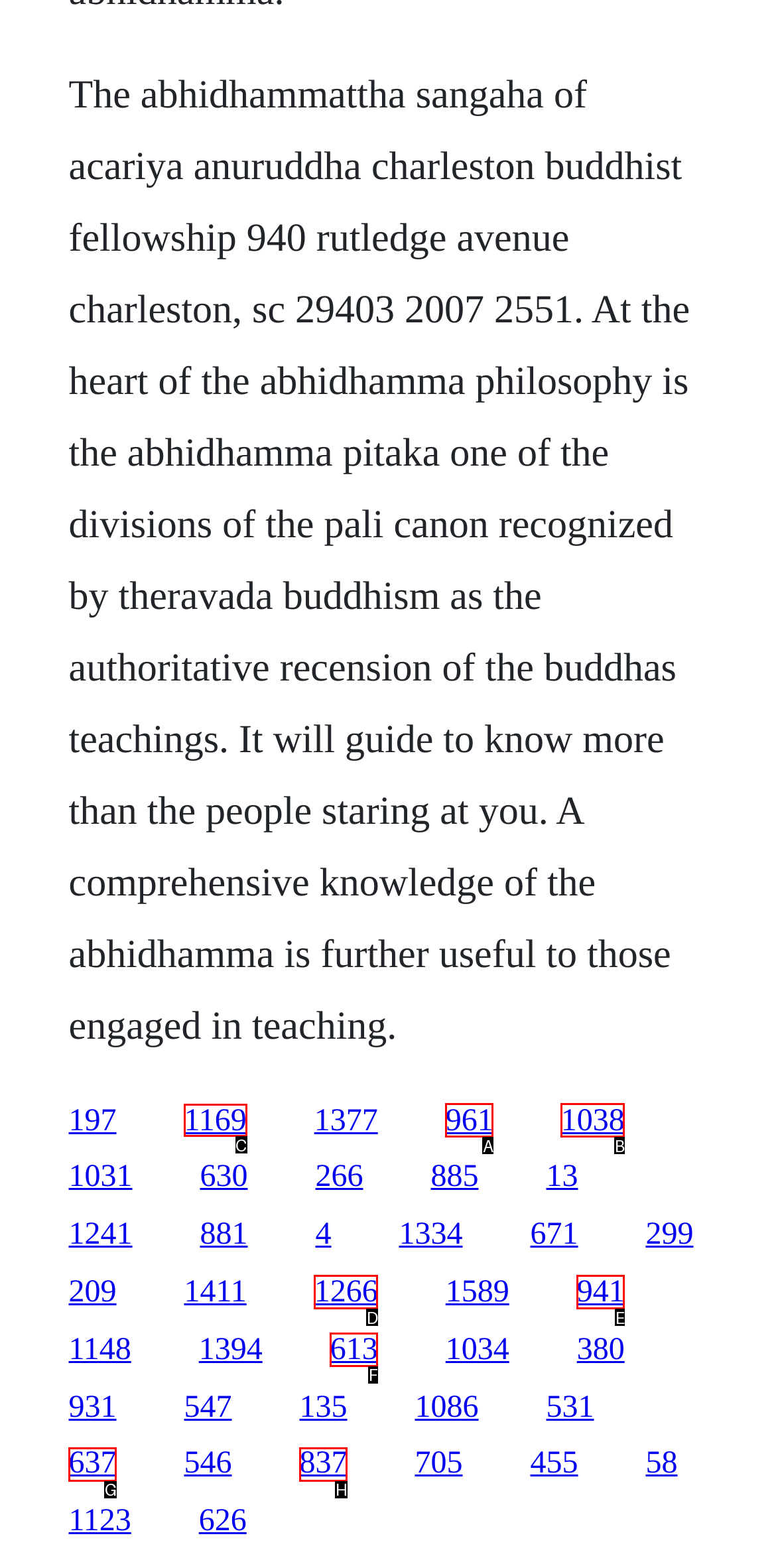Identify the appropriate choice to fulfill this task: follow the link '1169'
Respond with the letter corresponding to the correct option.

C